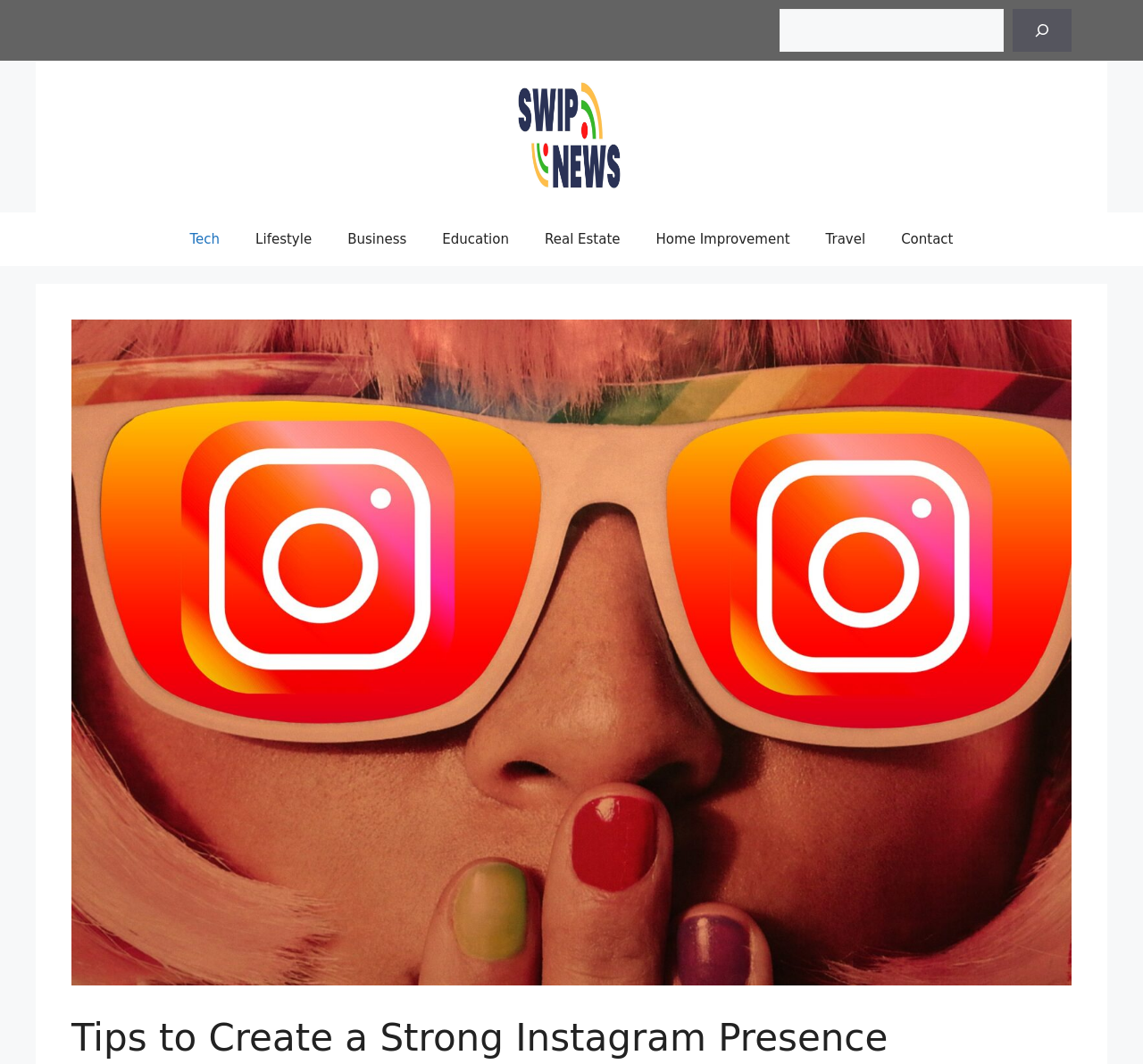Provide your answer in a single word or phrase: 
How many categories are in the primary navigation?

8